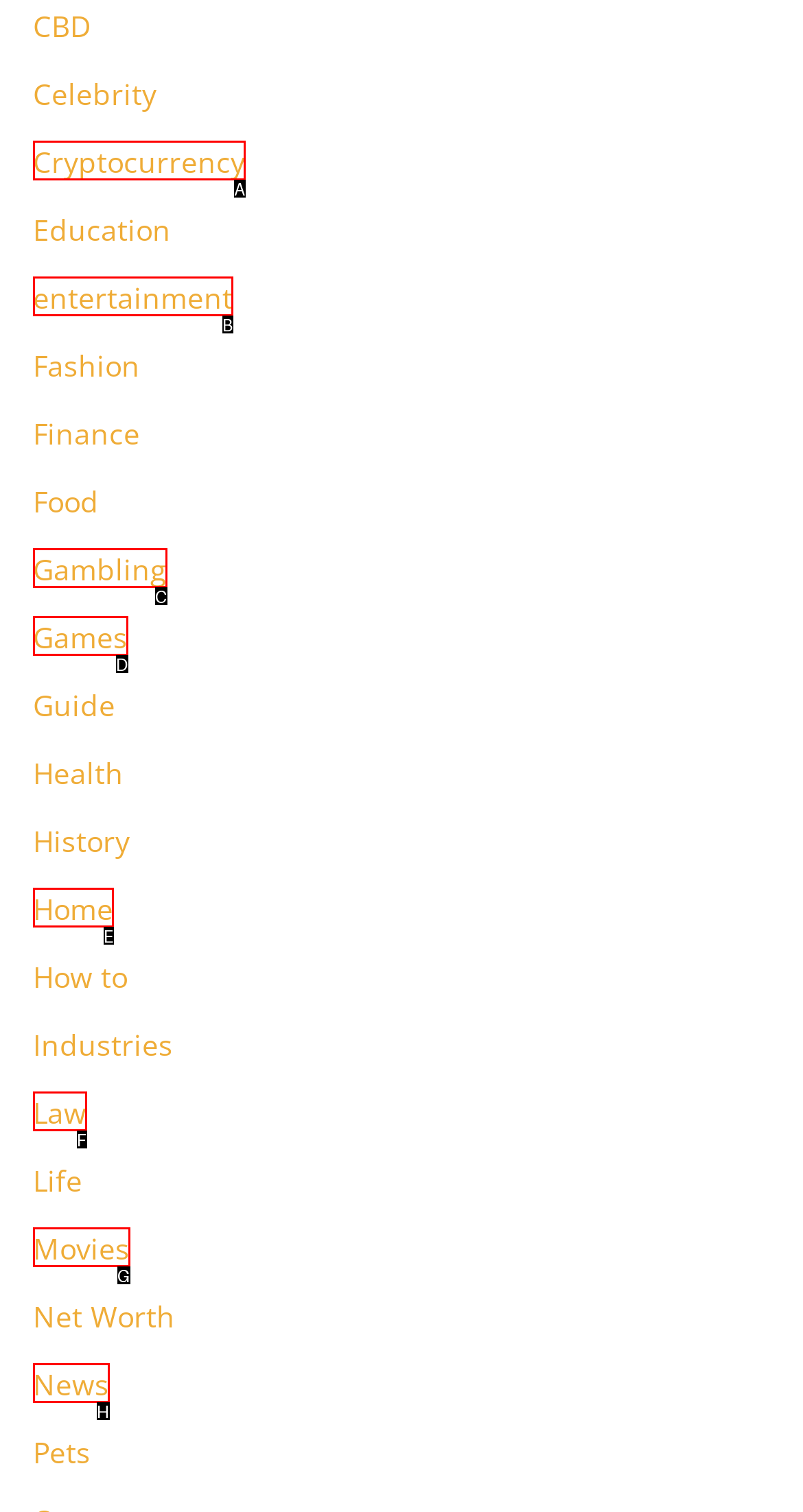Match the element description: Gambling to the correct HTML element. Answer with the letter of the selected option.

C